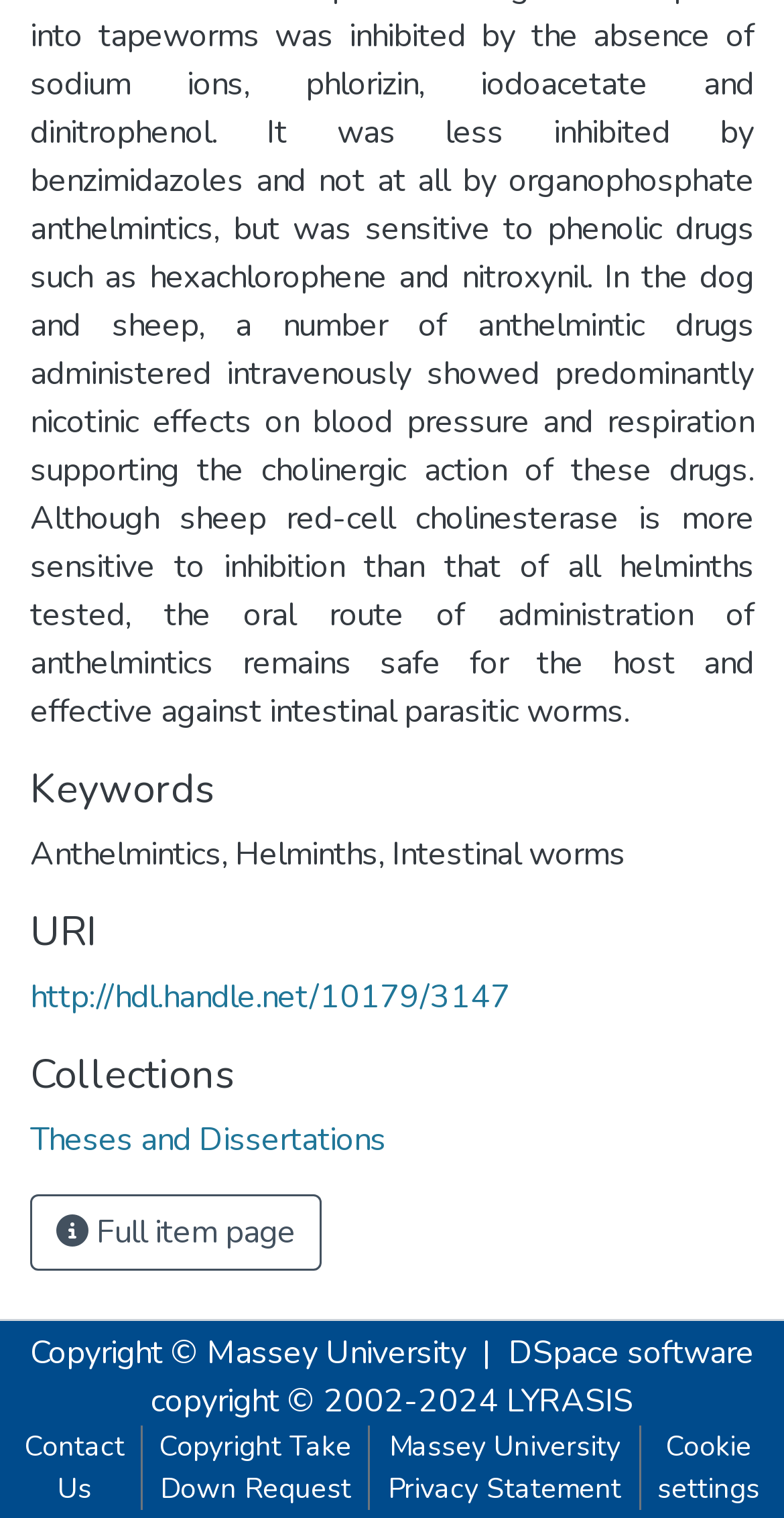What is the URI of the item?
Please give a detailed and elaborate explanation in response to the question.

The URI of the item is 'http://hdl.handle.net/10179/3147' which is a link element located below the 'URI' heading with a bounding box coordinate of [0.038, 0.643, 0.651, 0.672].